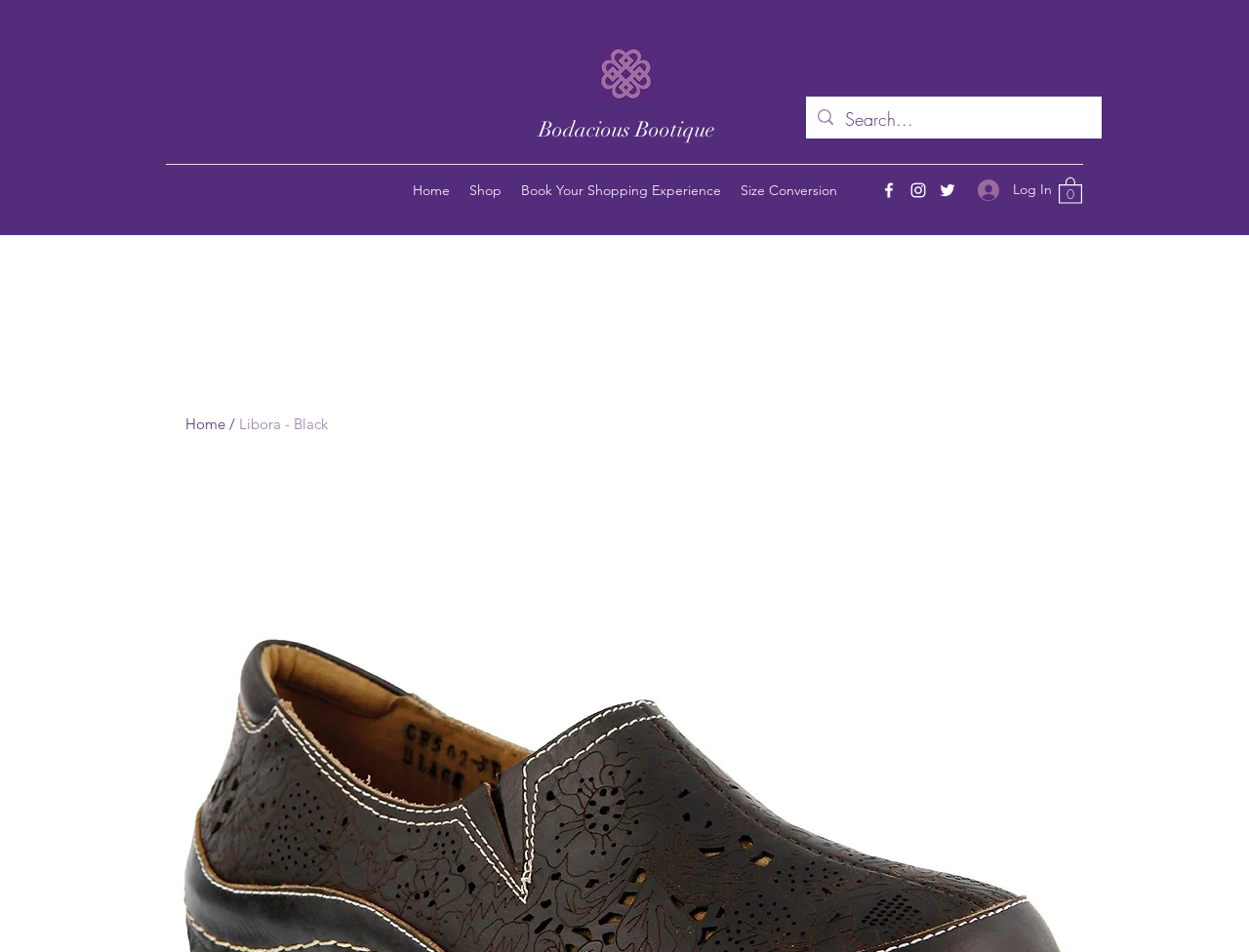Locate the bounding box coordinates of the element I should click to achieve the following instruction: "Visit Facebook page".

None